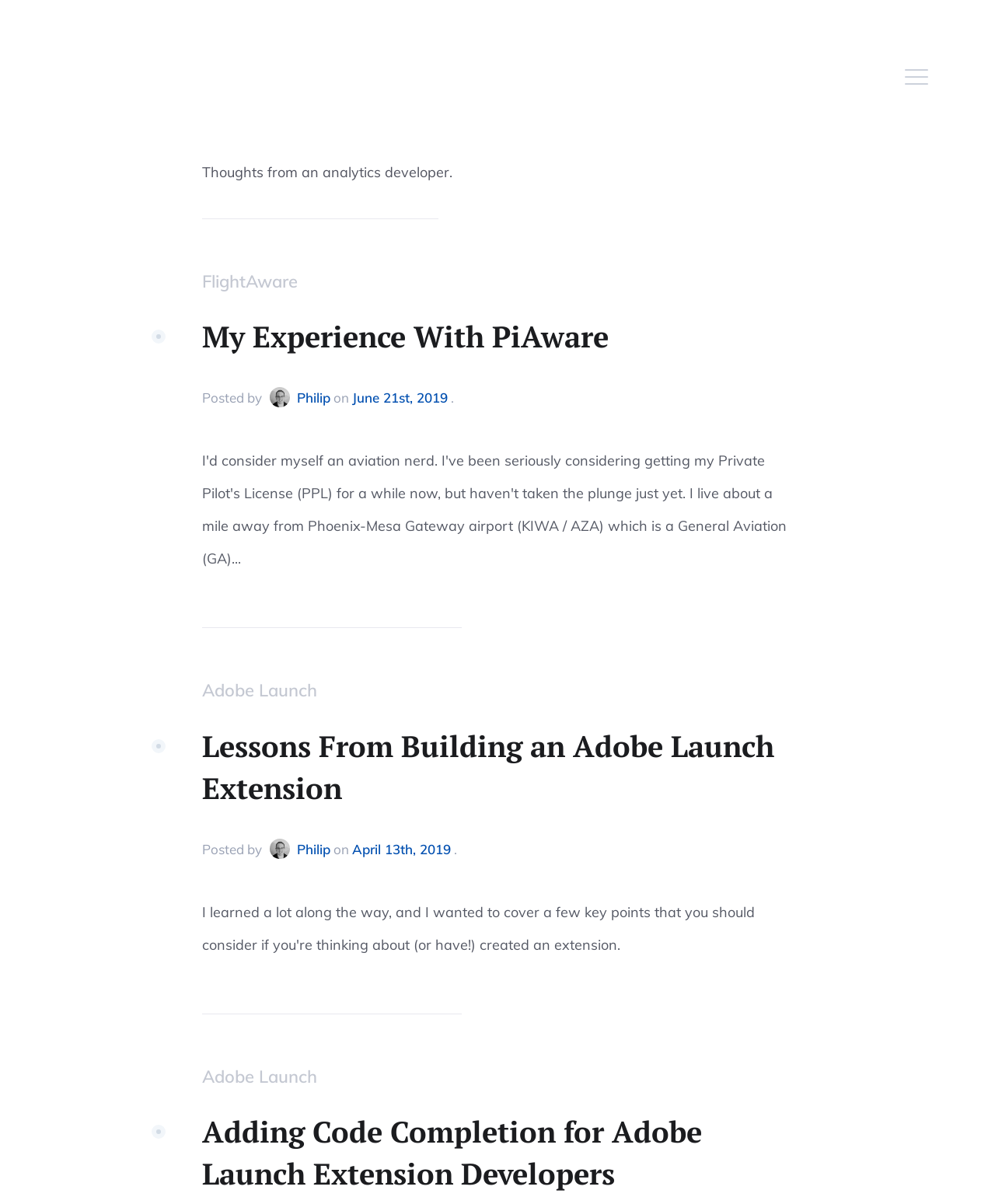Find the bounding box coordinates of the element's region that should be clicked in order to follow the given instruction: "go to home page". The coordinates should consist of four float numbers between 0 and 1, i.e., [left, top, right, bottom].

[0.766, 0.134, 0.912, 0.162]